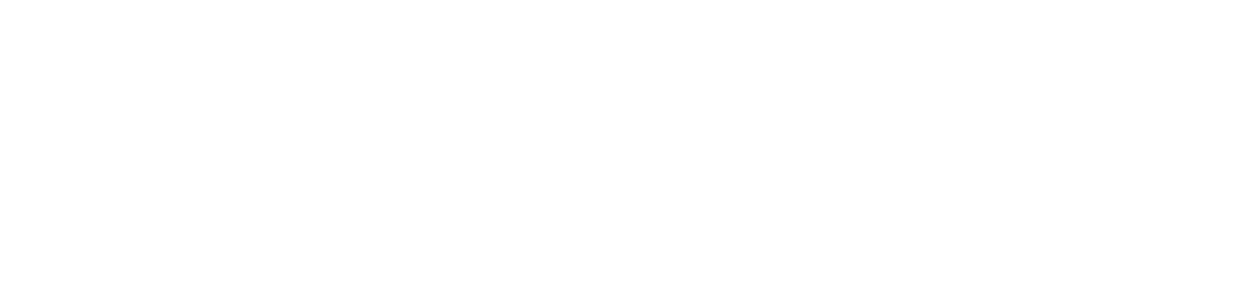What is the purpose of the hair care product?
From the screenshot, supply a one-word or short-phrase answer.

To nourish and restore hair